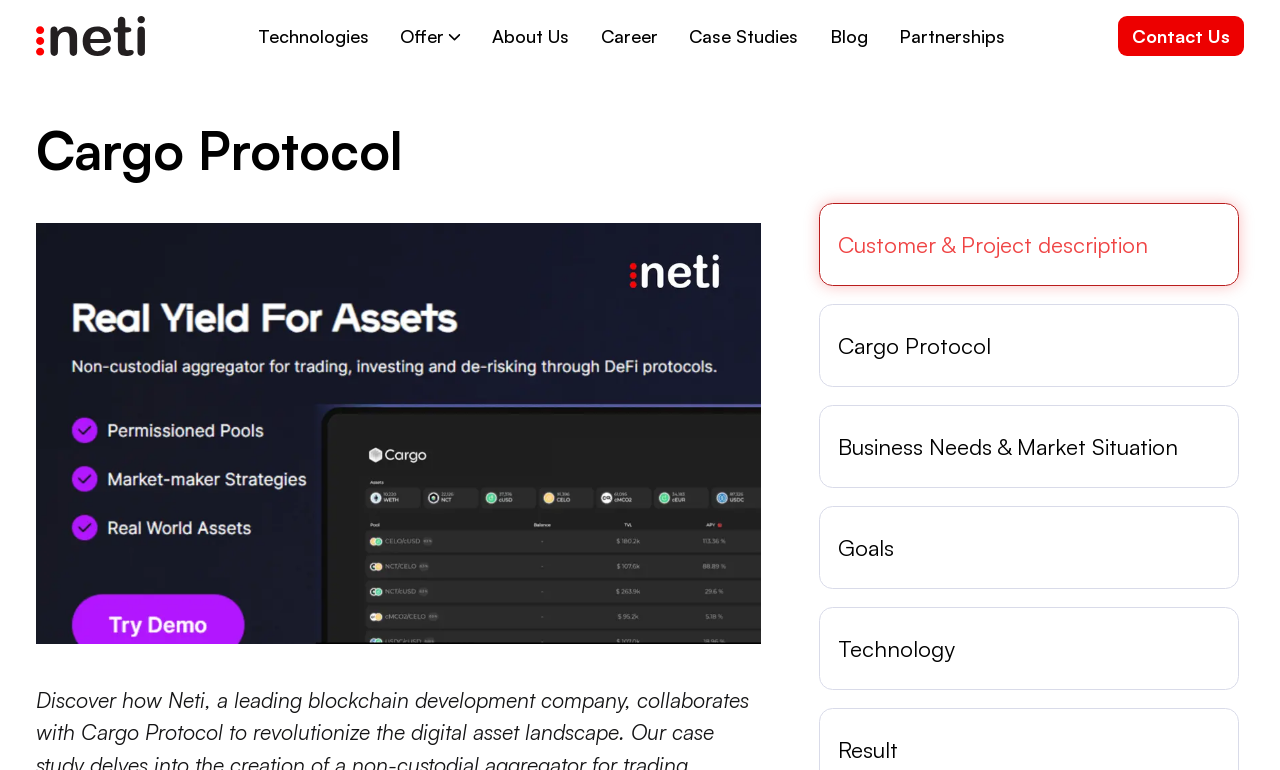What is the title of the case study?
Please respond to the question with as much detail as possible.

The title of the case study is 'Cargo Protocol', which is located at the top of the webpage, and it is also the title of the image below it.